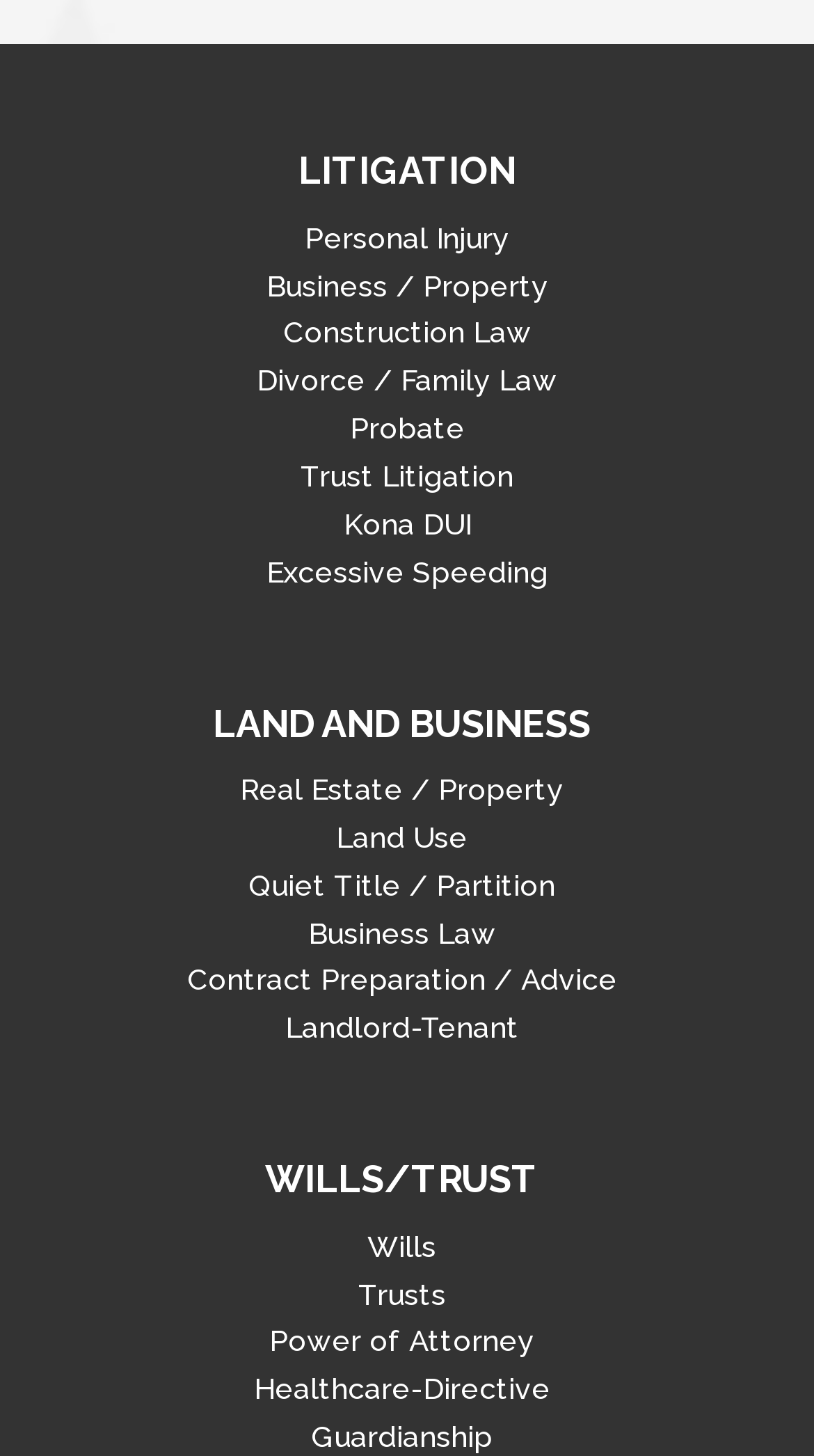Use a single word or phrase to answer the following:
How many types of law services are offered?

14